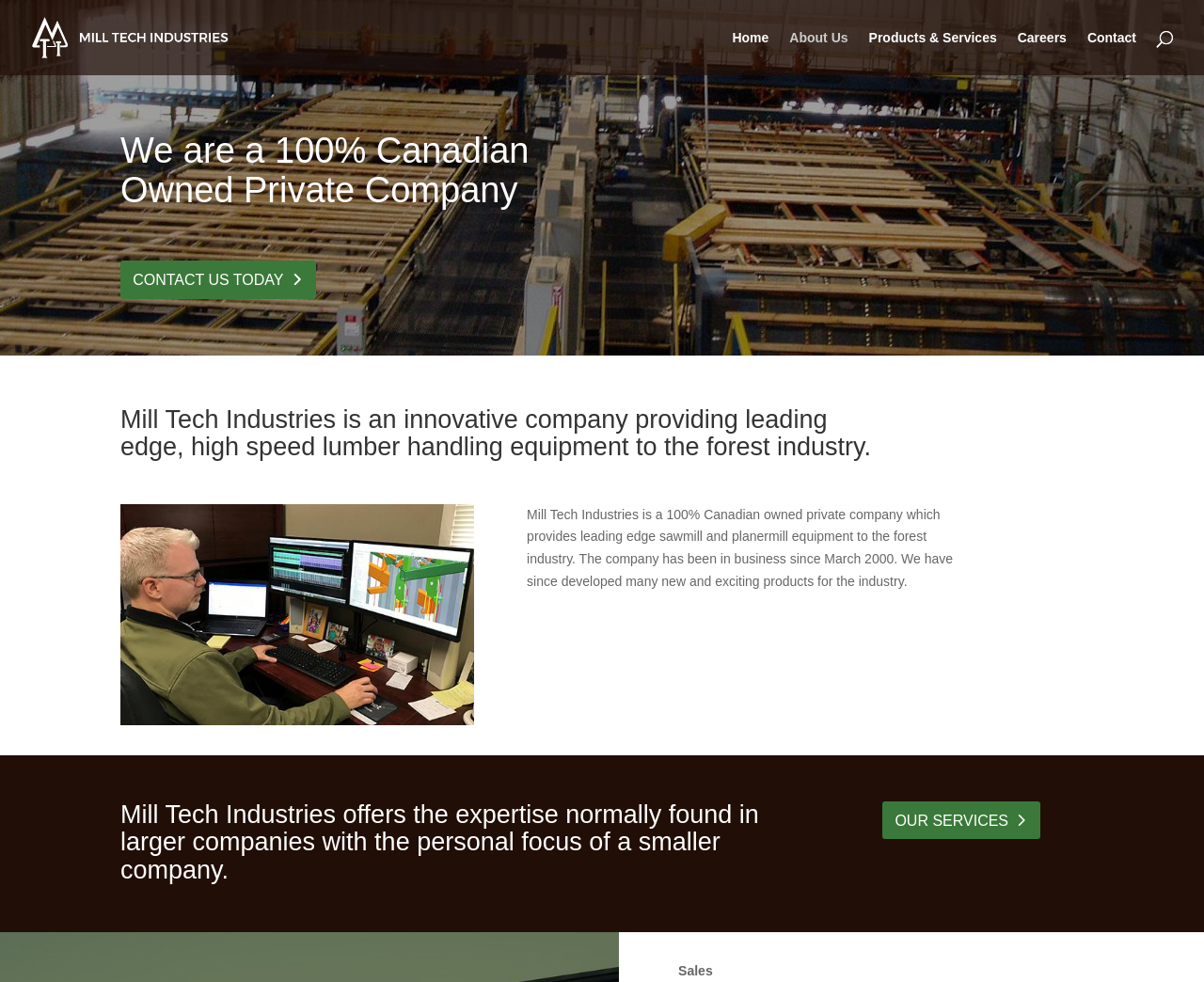How long has Mill Tech Industries been in business?
Using the image as a reference, answer with just one word or a short phrase.

Since March 2000